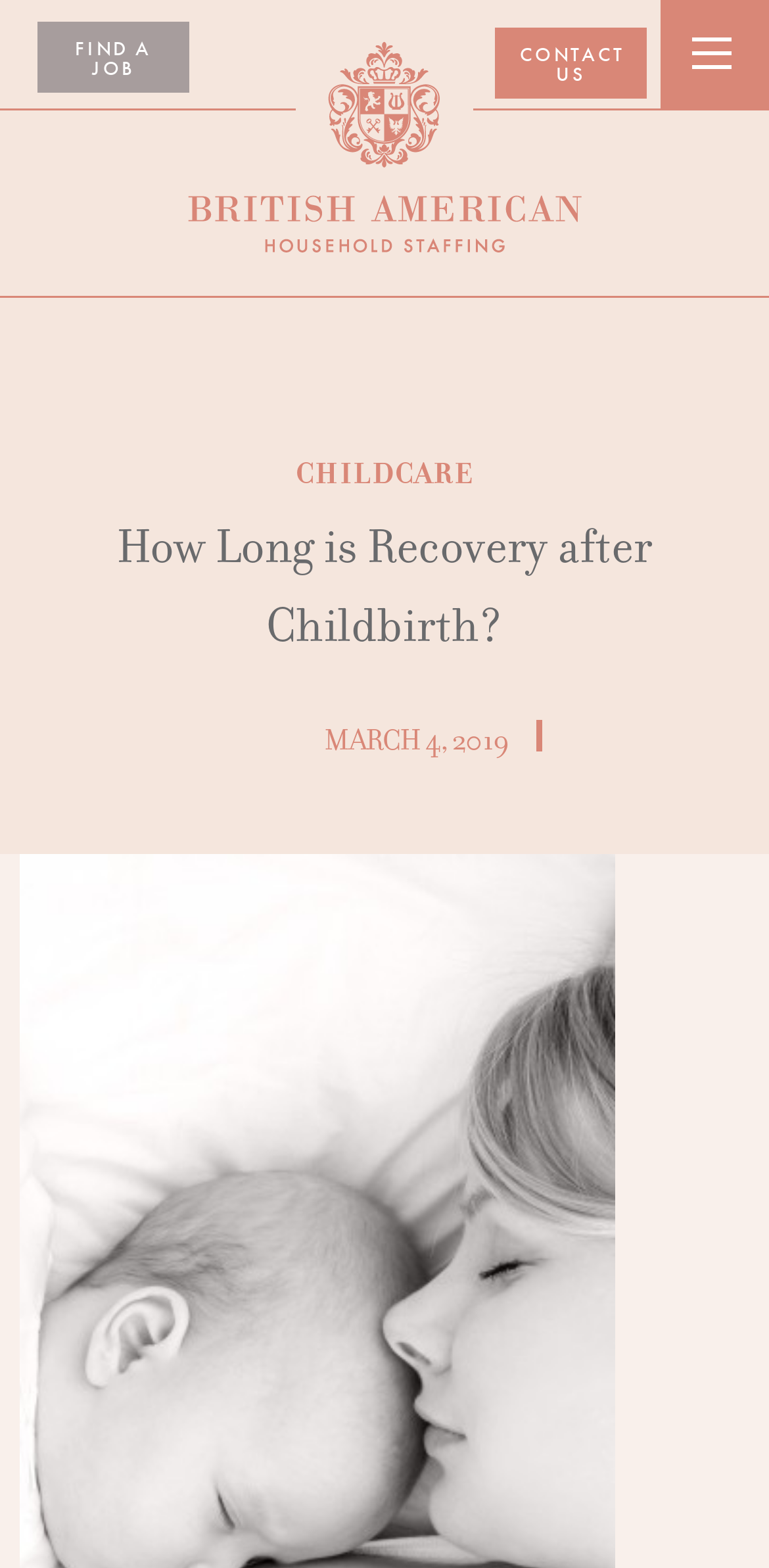What is the name of the company?
Answer the question with as much detail as you can, using the image as a reference.

I determined the answer by looking at the heading element with the text 'British American Household Staffing' which is likely to be the company name.